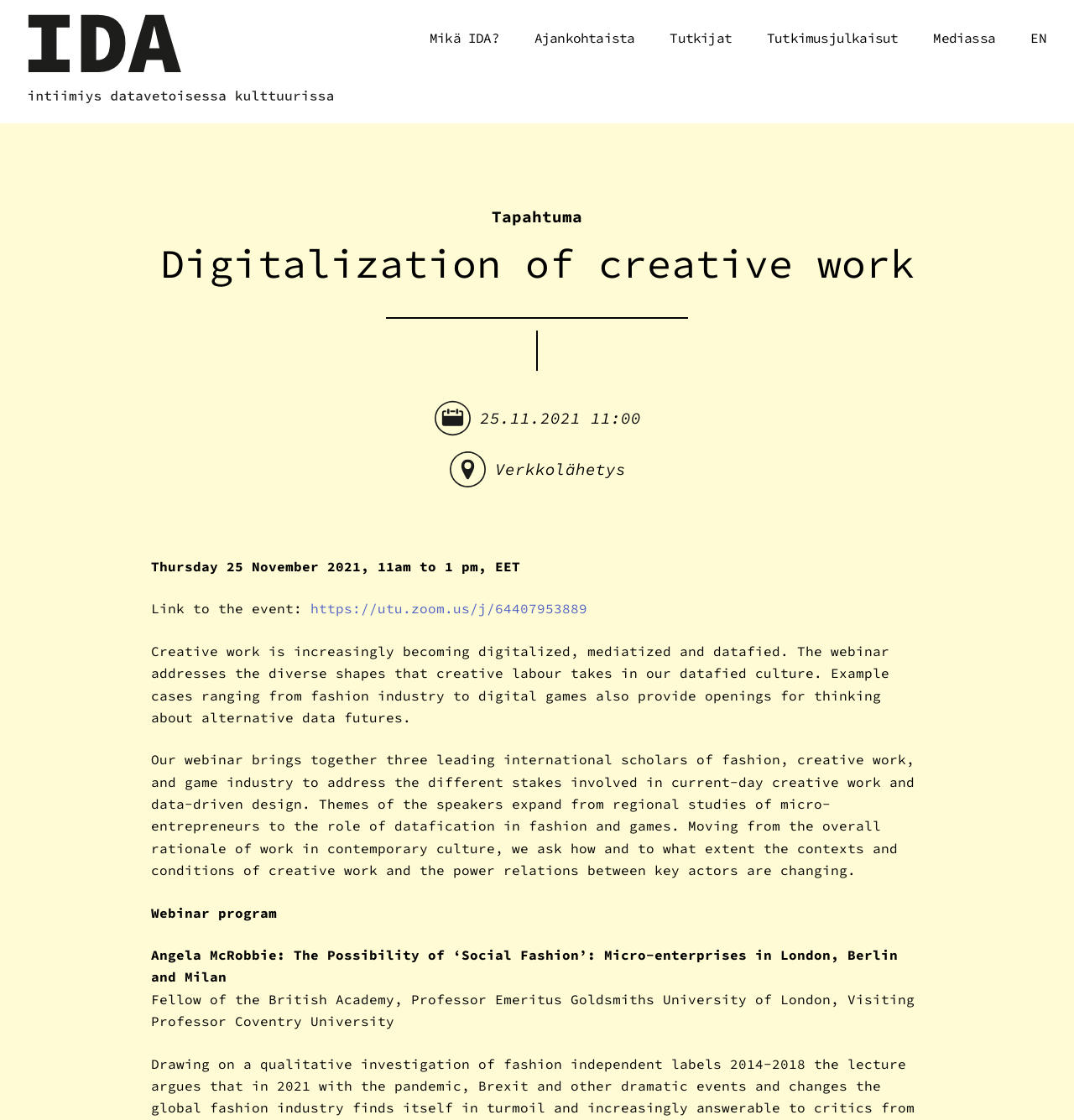Determine the bounding box coordinates for the UI element described. Format the coordinates as (top-left x, top-left y, bottom-right x, bottom-right y) and ensure all values are between 0 and 1. Element description: Tutkijat

[0.624, 0.012, 0.681, 0.057]